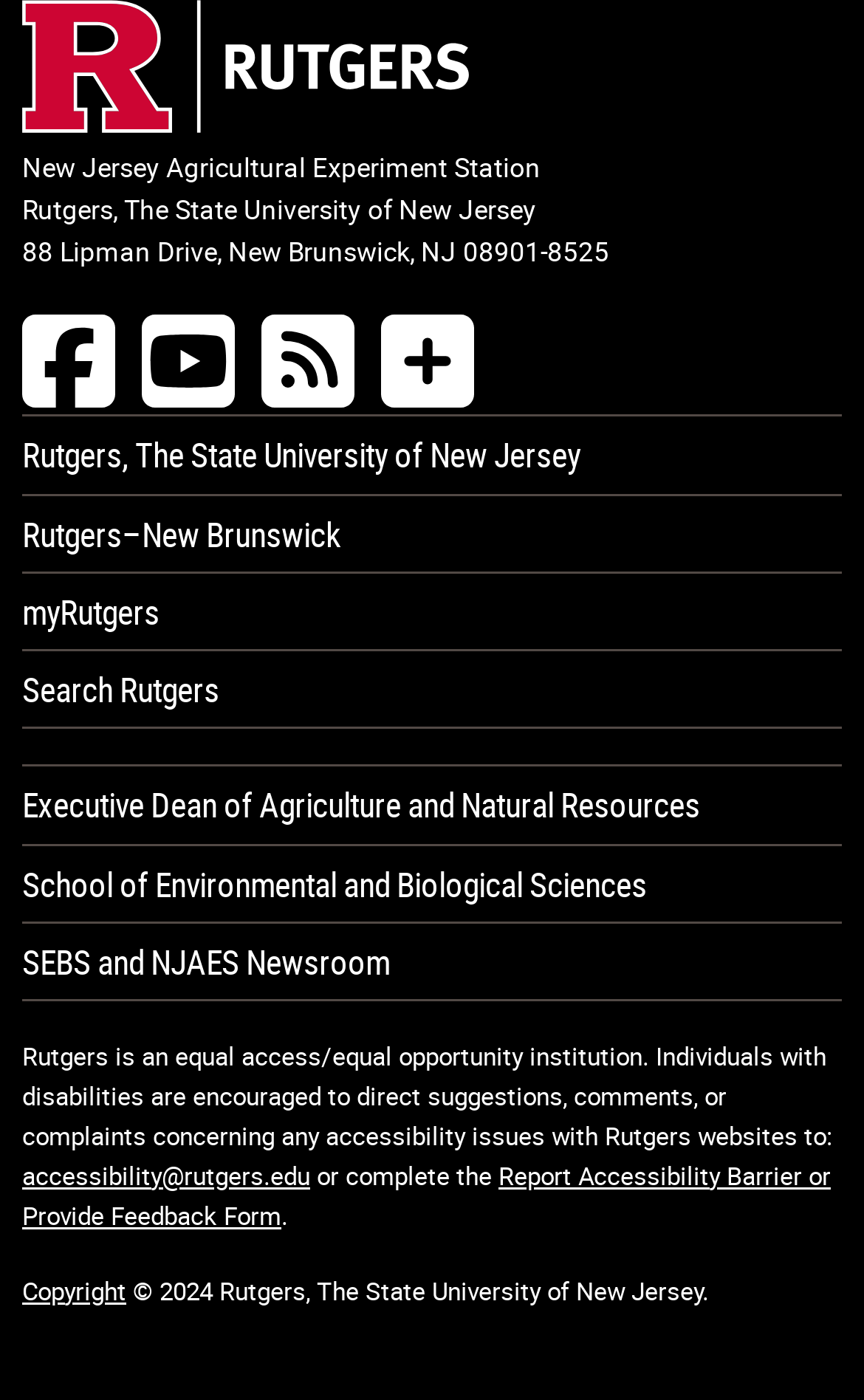Locate the bounding box coordinates of the clickable element to fulfill the following instruction: "Go to Rutgers homepage". Provide the coordinates as four float numbers between 0 and 1 in the format [left, top, right, bottom].

[0.026, 0.068, 0.545, 0.103]